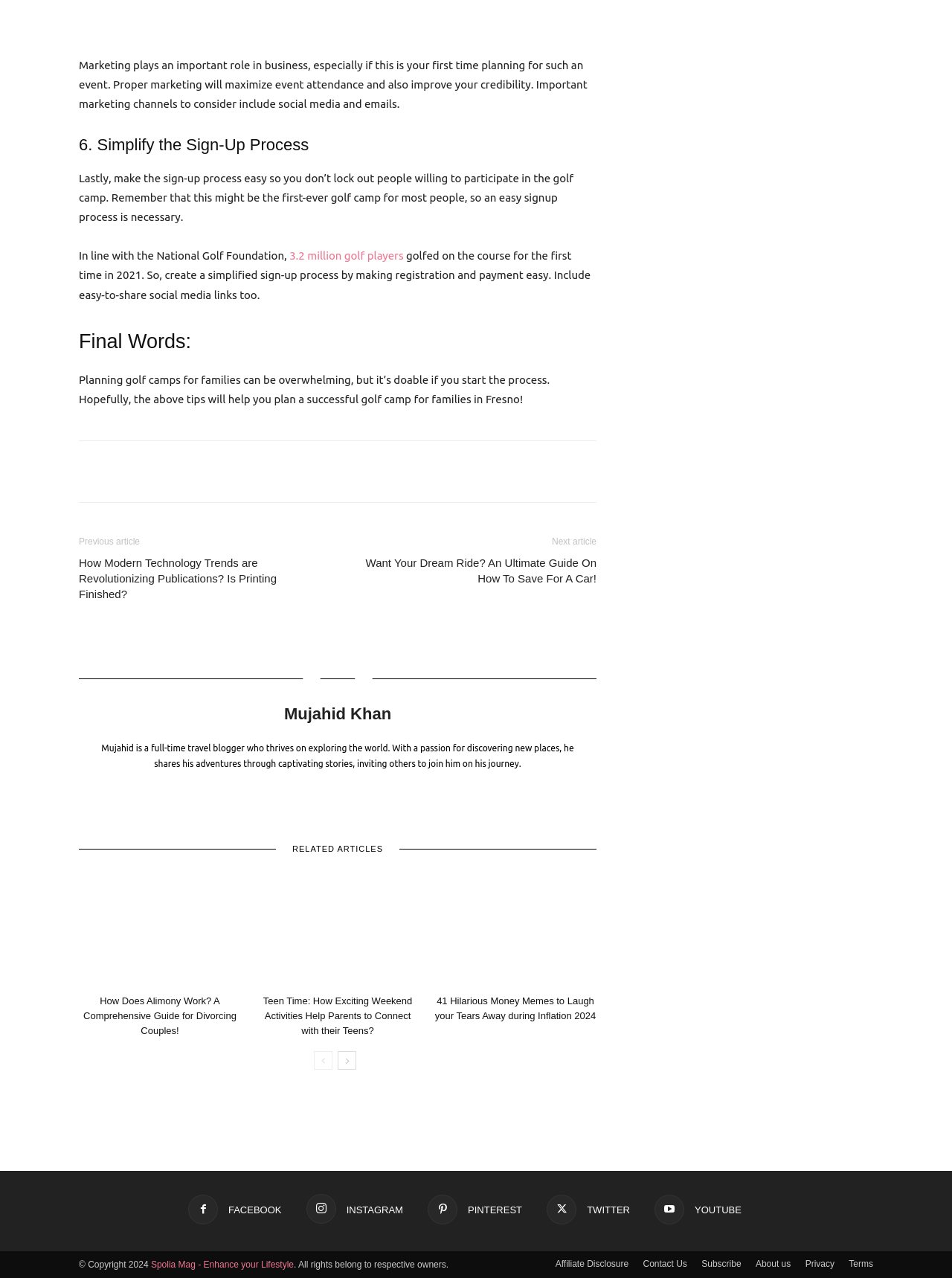Use a single word or phrase to answer the question:
What is the topic of the article?

Golf camps for families